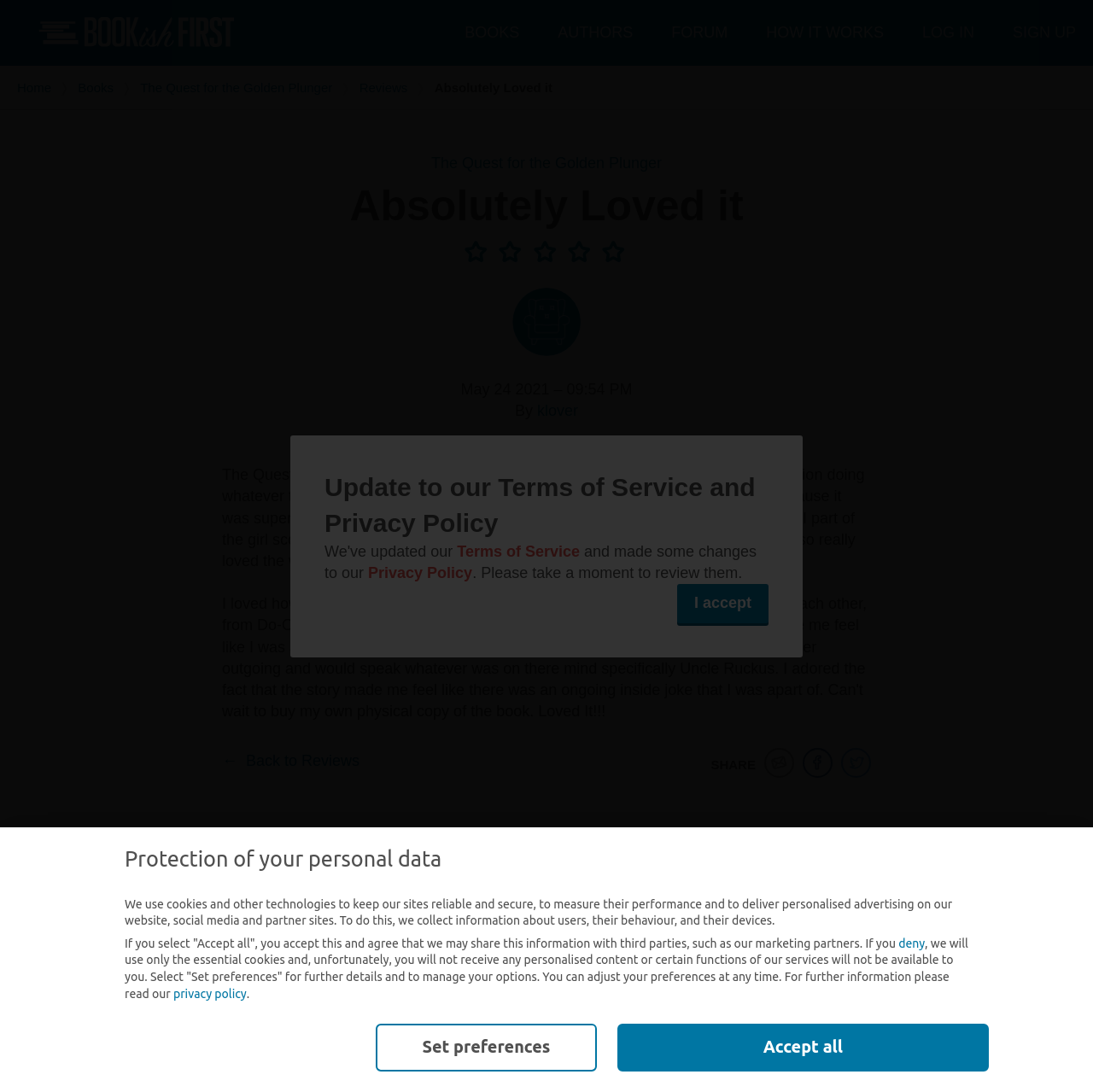Calculate the bounding box coordinates for the UI element based on the following description: "BookishFirst logo". Ensure the coordinates are four float numbers between 0 and 1, i.e., [left, top, right, bottom].

[0.016, 0.027, 0.25, 0.042]